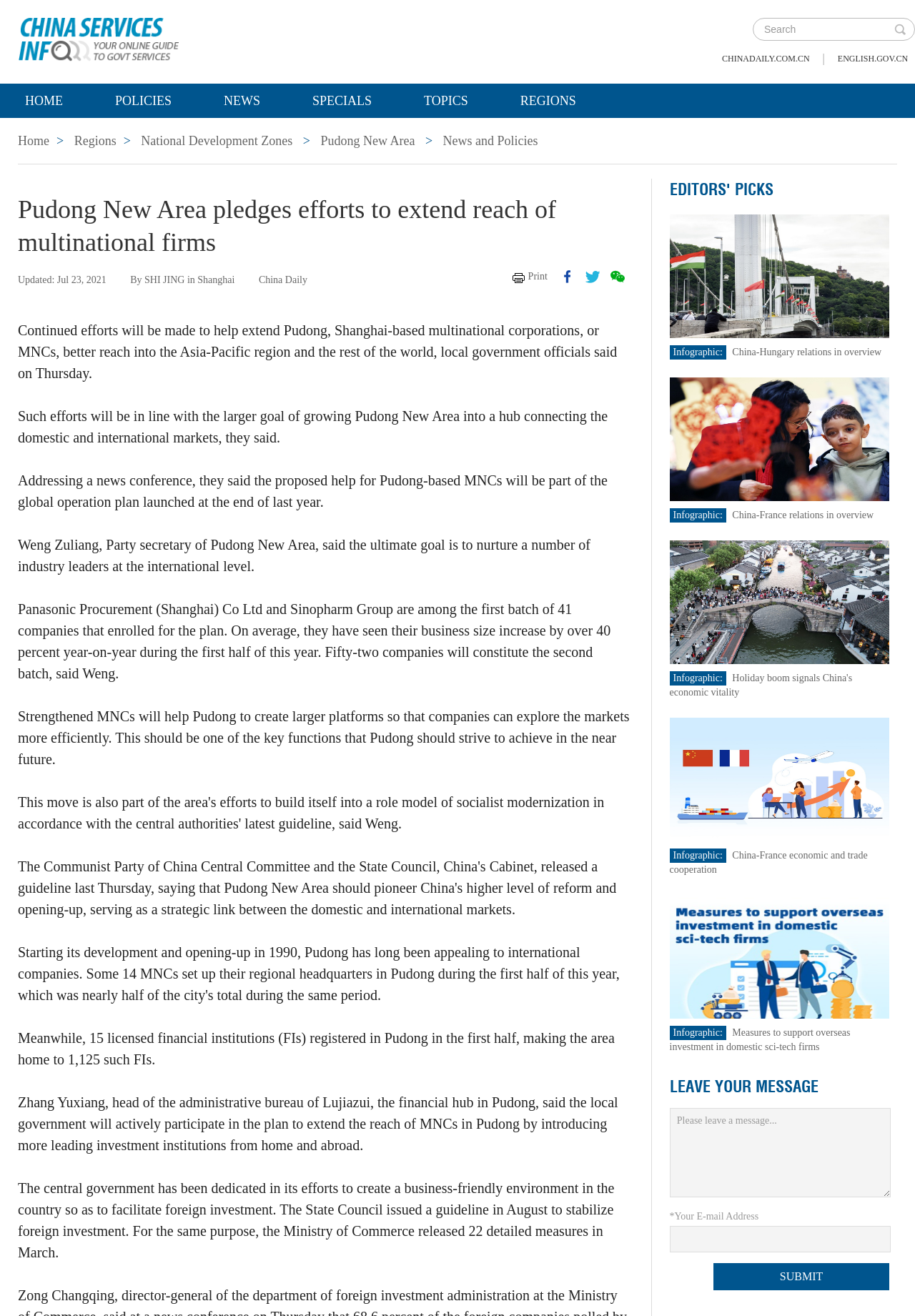Please locate the clickable area by providing the bounding box coordinates to follow this instruction: "Go to home page".

[0.0, 0.064, 0.096, 0.09]